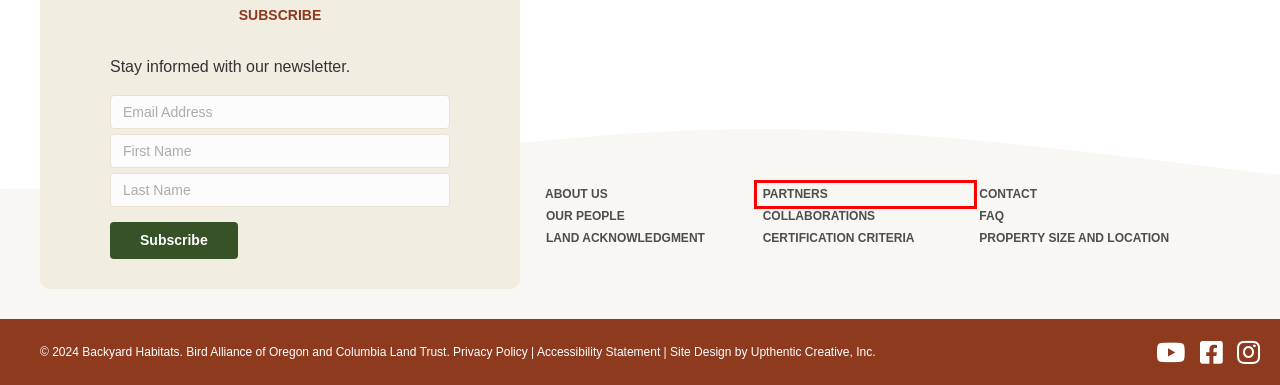Given a screenshot of a webpage with a red bounding box highlighting a UI element, choose the description that best corresponds to the new webpage after clicking the element within the red bounding box. Here are your options:
A. Conserving The Nature You Love - Columbia Land Trust
B. Contact - Backyard Habitats
C. Partners - Backyard Habitats
D. Property Size and Location - Backyard Habitats
E. Land Acknowledgment - Backyard Habitats
F. Accessibility Statement - Backyard Habitats
G. FAQ - Backyard Habitats
H. Privacy Policy - Backyard Habitats

C